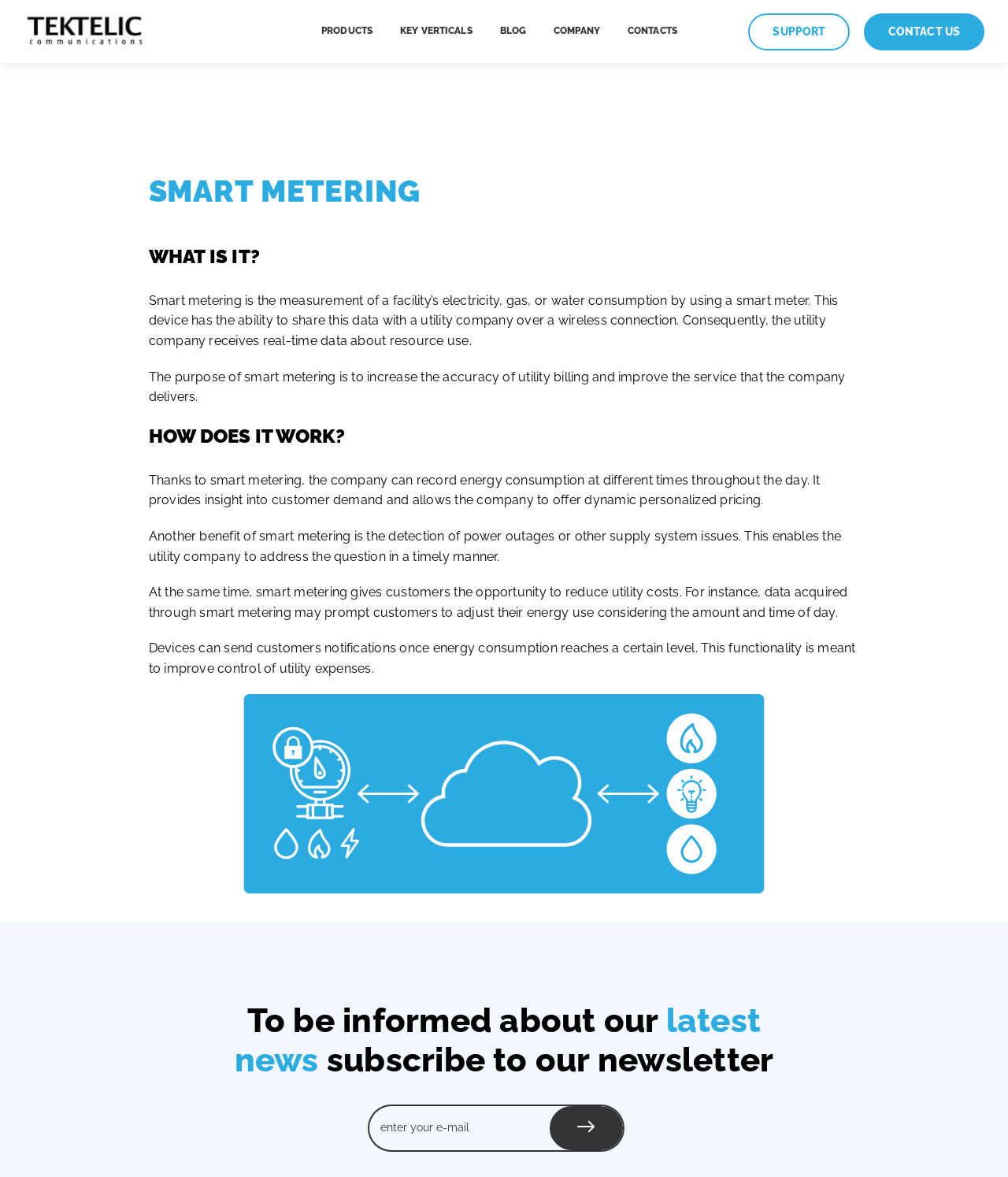Provide a thorough and detailed response to the question by examining the image: 
How does smart metering help customers?

The webpage explains that smart metering gives customers the opportunity to reduce utility costs by providing data on energy consumption, which can prompt customers to adjust their energy use considering the amount and time of day.